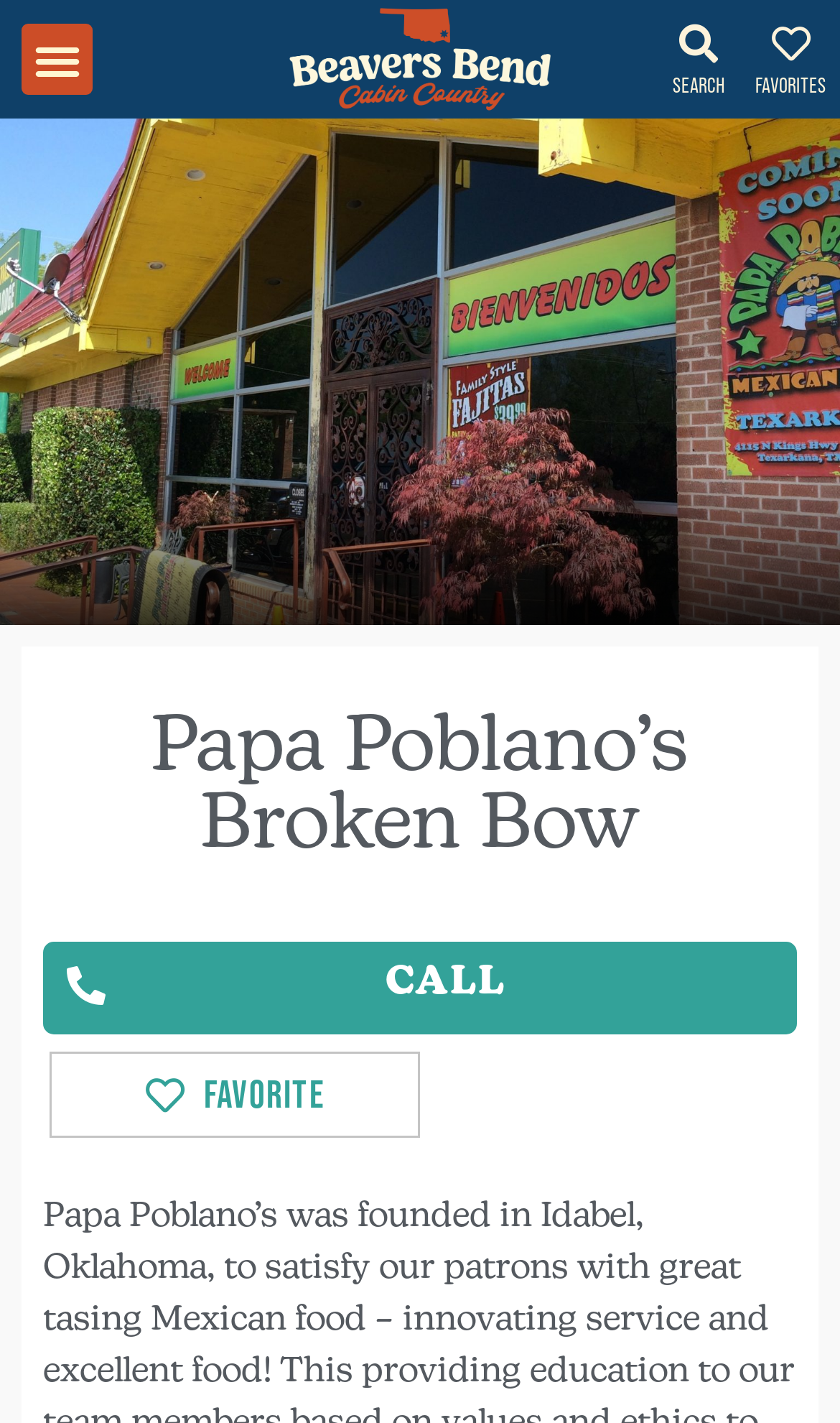Respond concisely with one word or phrase to the following query:
How many ways are there to interact with the restaurant on this webpage?

3